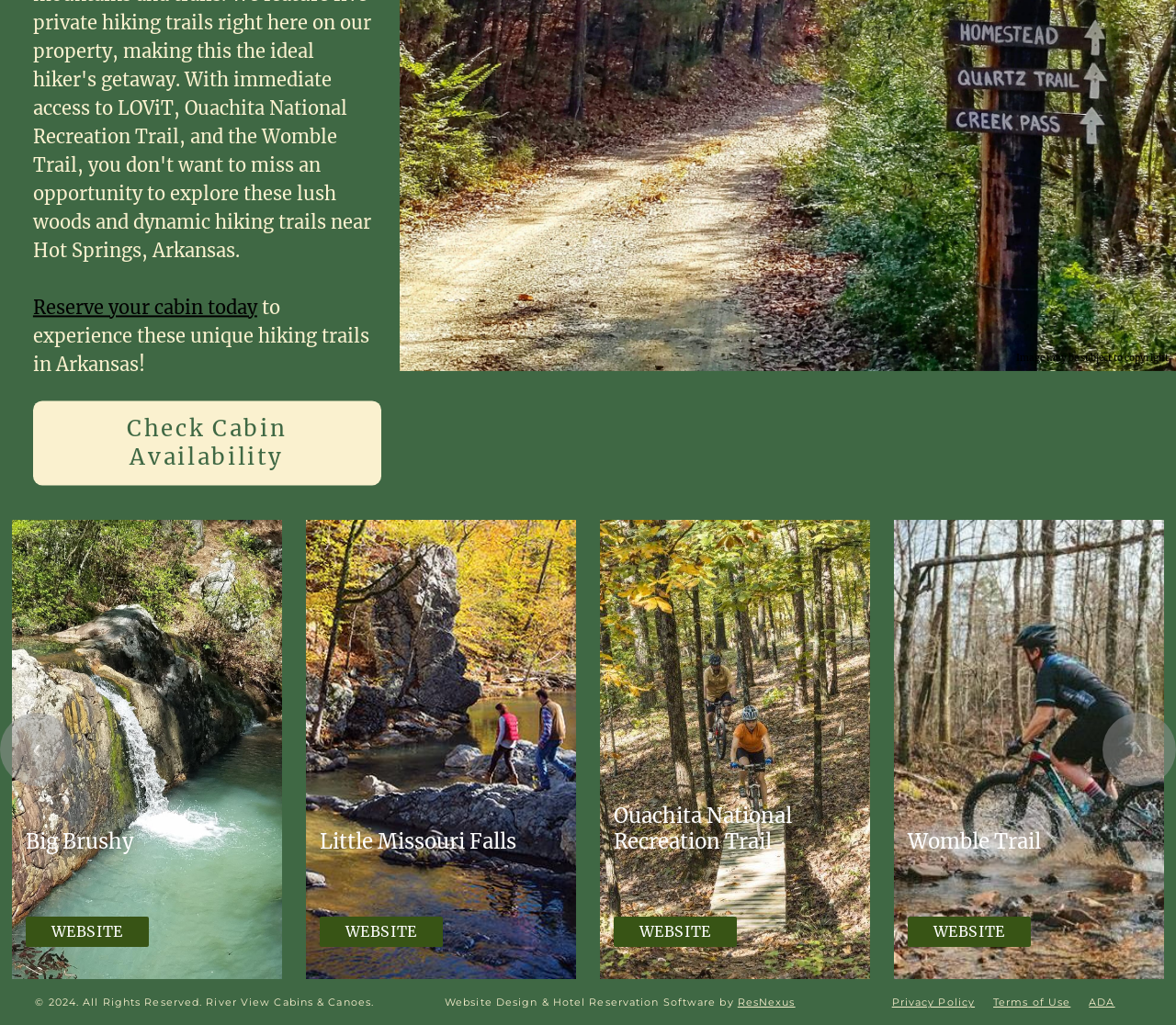What is the copyright year of the webpage?
We need a detailed and exhaustive answer to the question. Please elaborate.

I found the answer by looking at the StaticText element with the text '© 2024. All Rights Reserved. River View Cabins & Canoes.' which indicates the copyright year is 2024.